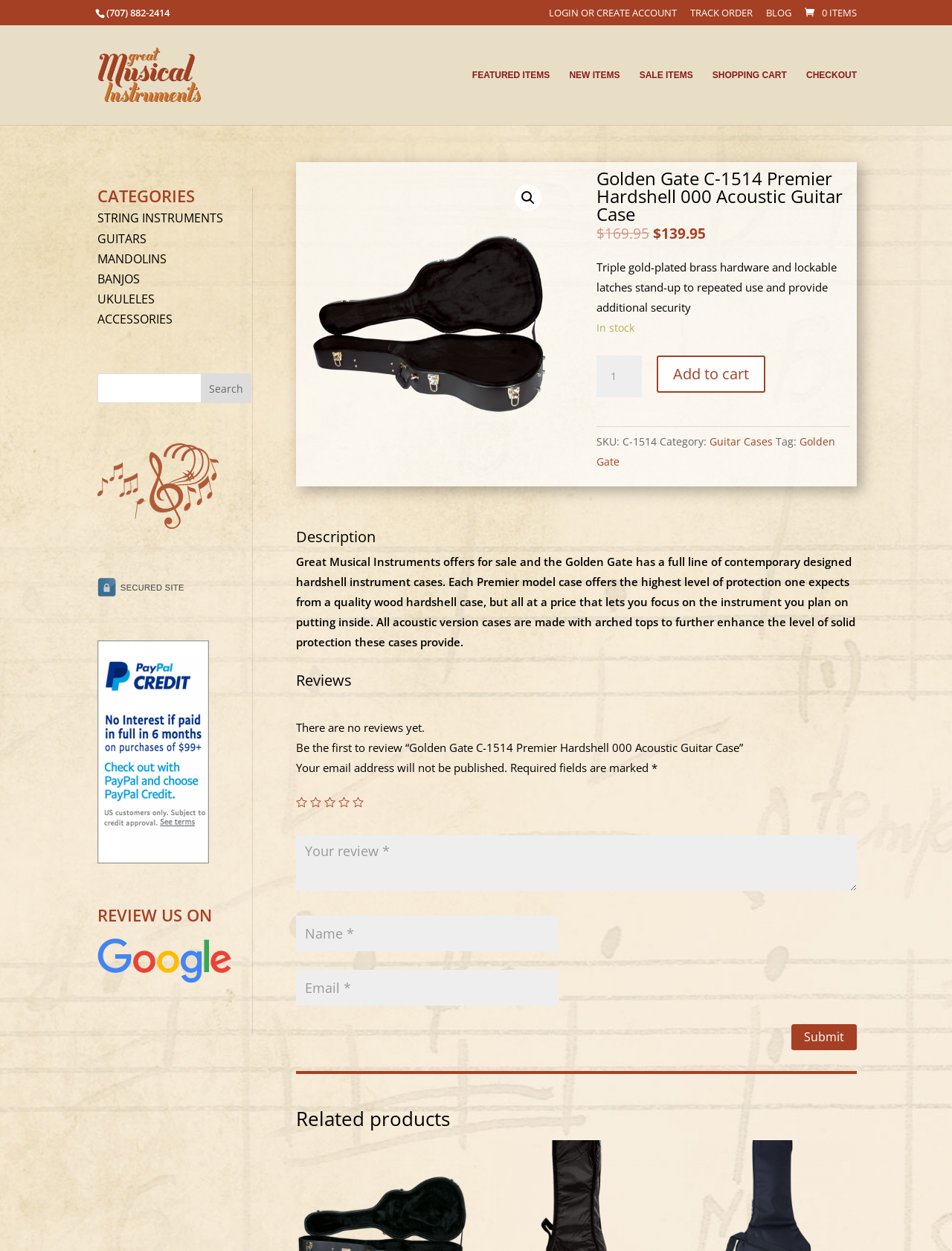Please identify the bounding box coordinates of the element I should click to complete this instruction: 'Review the product'. The coordinates should be given as four float numbers between 0 and 1, like this: [left, top, right, bottom].

[0.831, 0.819, 0.9, 0.84]